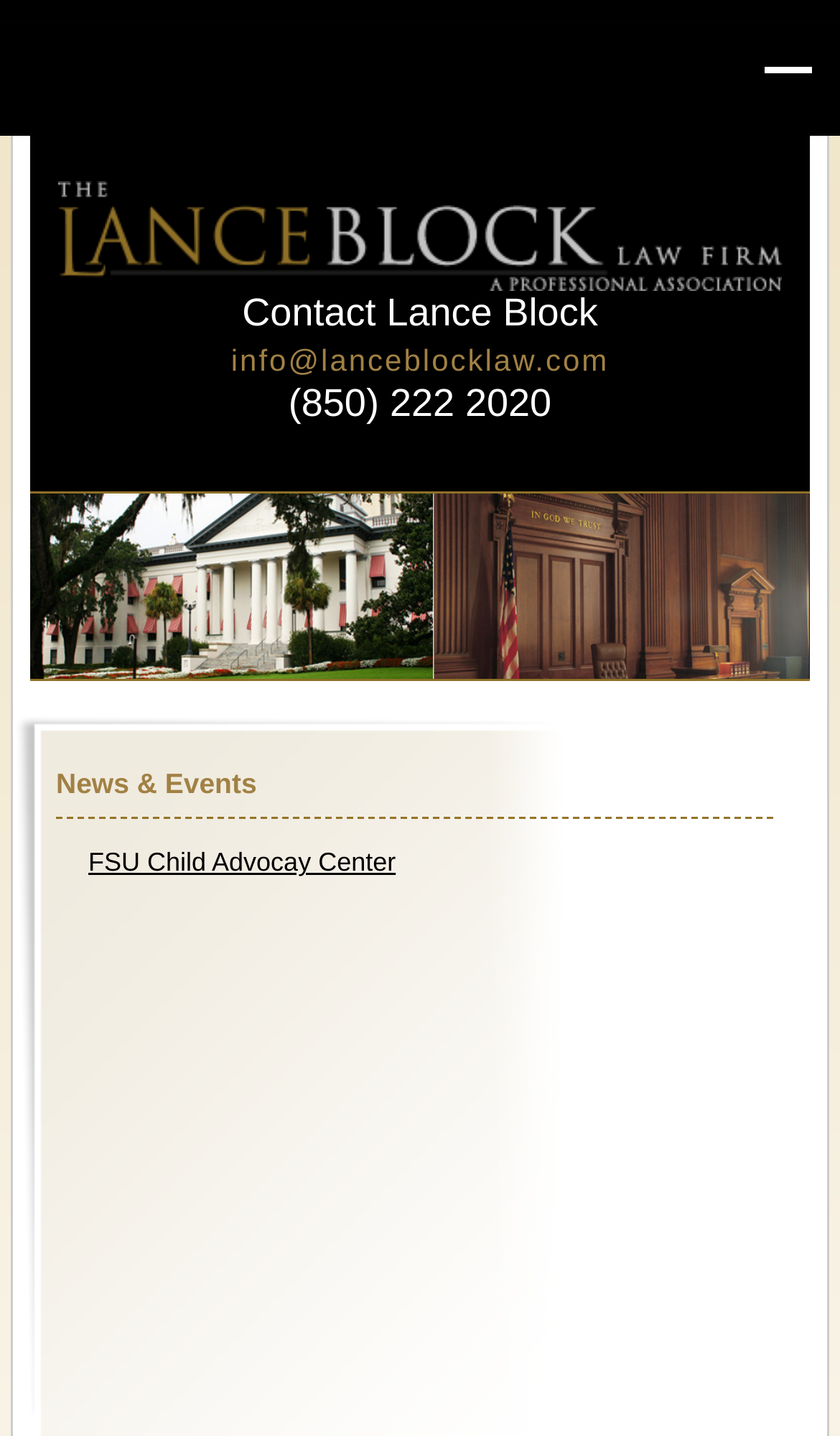What is the topic of the section below the law firm's information? From the image, respond with a single word or brief phrase.

News & Events